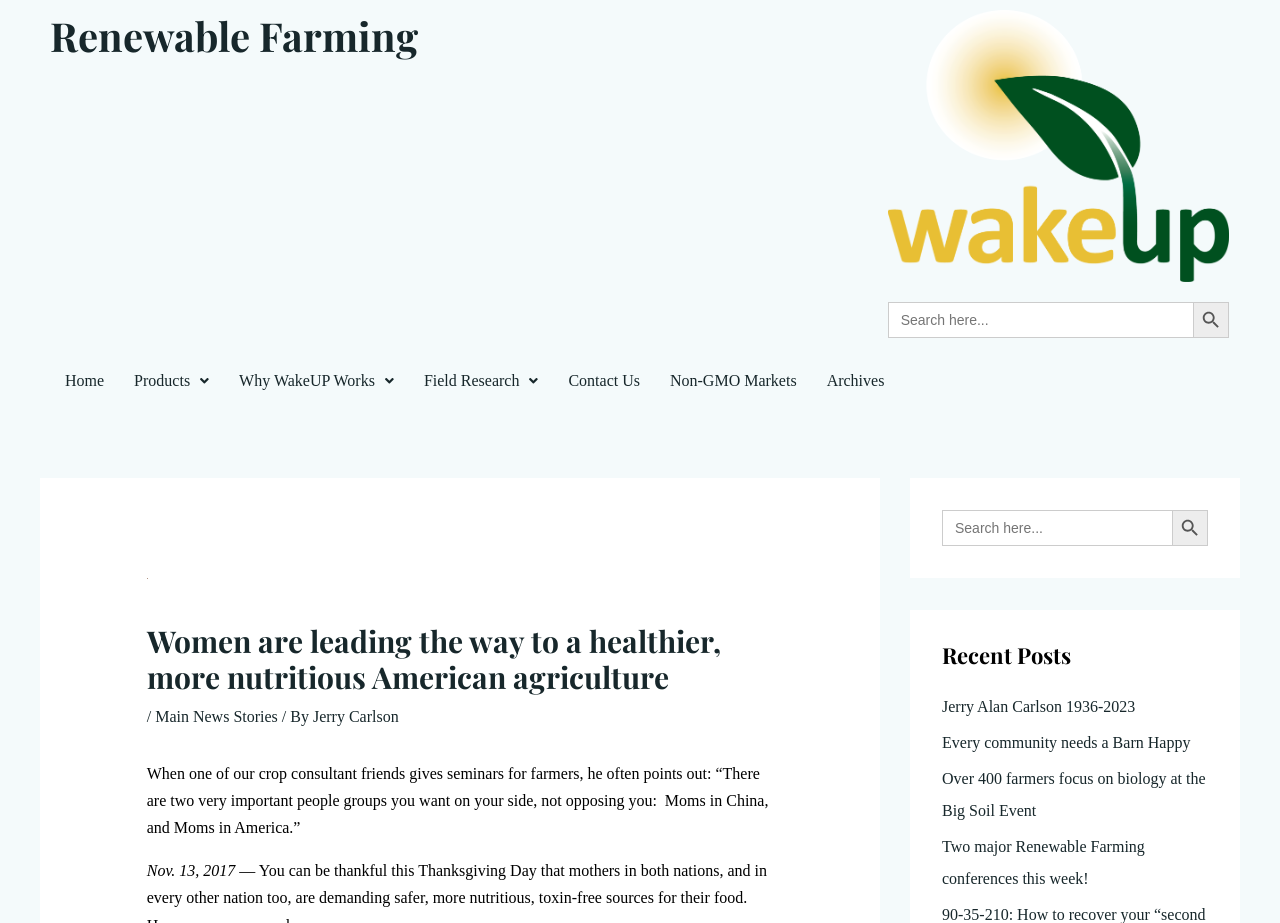Pinpoint the bounding box coordinates of the clickable element needed to complete the instruction: "Search in the bottom search bar". The coordinates should be provided as four float numbers between 0 and 1: [left, top, right, bottom].

[0.736, 0.552, 0.944, 0.591]